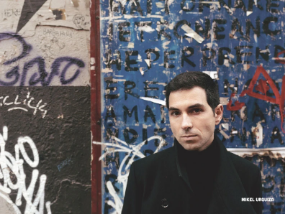Where did Mikel Urquiza study composition?
Answer the question based on the image using a single word or a brief phrase.

Musikene and CNSM in Paris